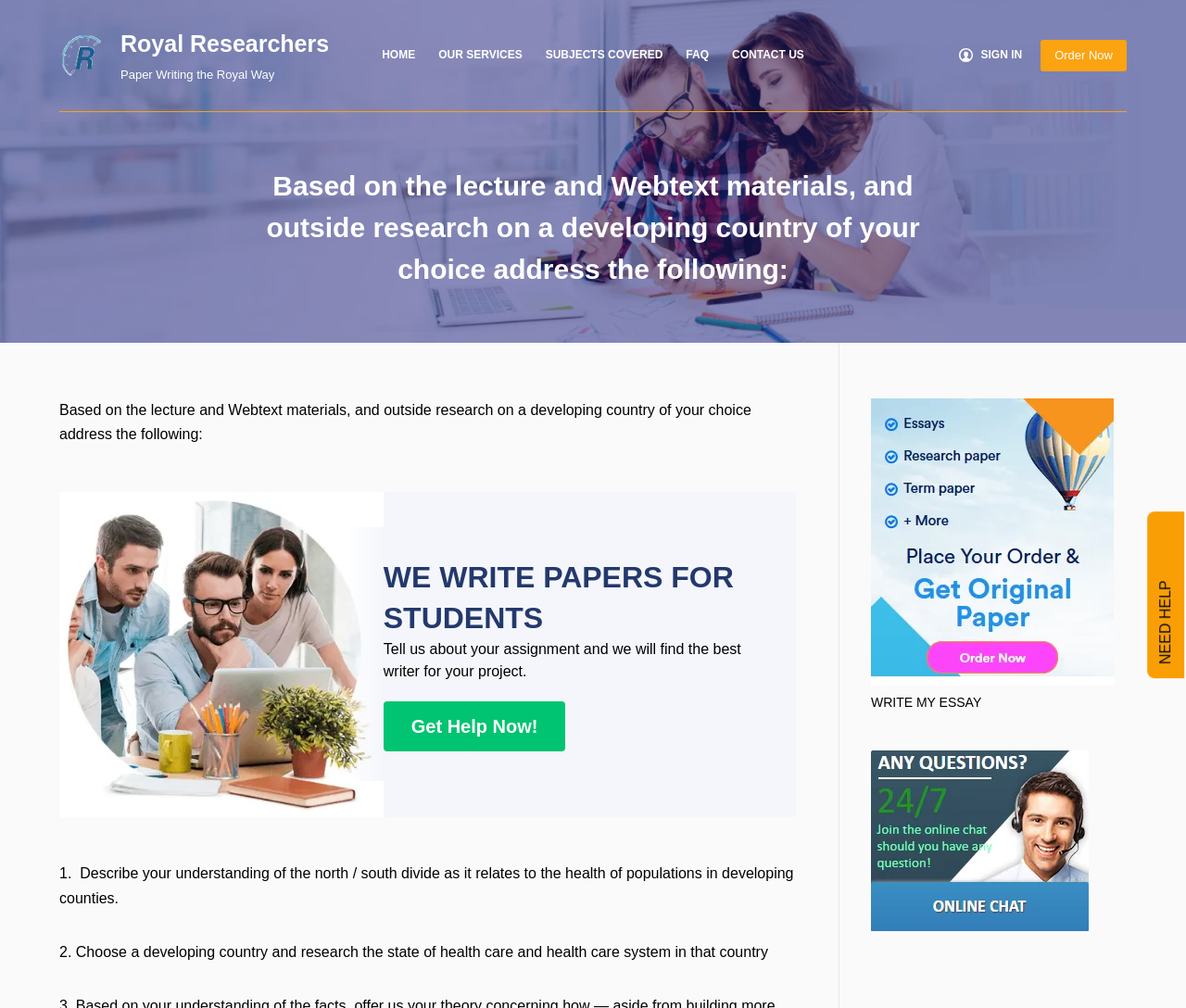Please identify the bounding box coordinates of the clickable element to fulfill the following instruction: "Click on the 'SIGN IN' link". The coordinates should be four float numbers between 0 and 1, i.e., [left, top, right, bottom].

[0.809, 0.046, 0.862, 0.064]